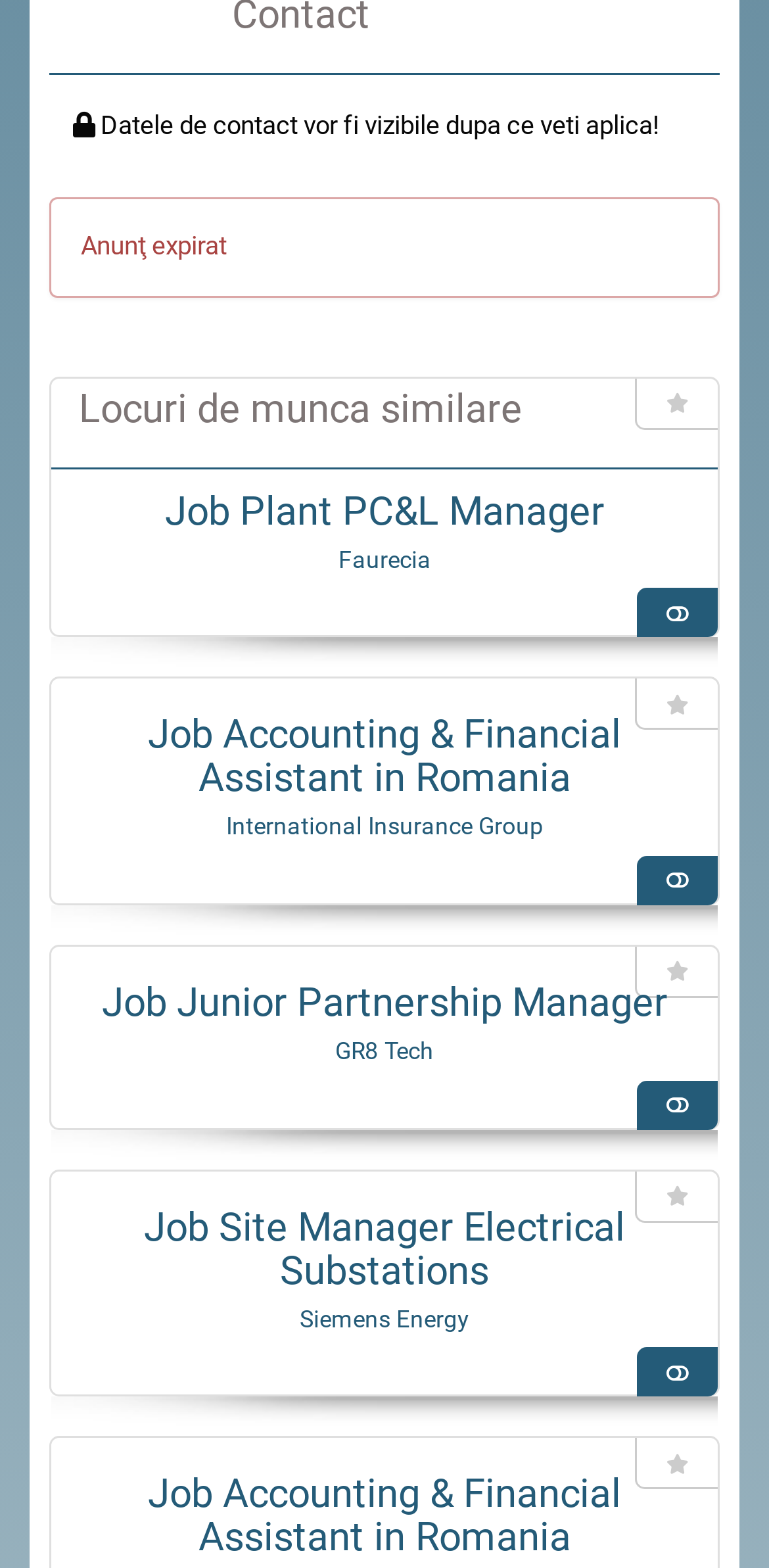Please identify the bounding box coordinates of the element I need to click to follow this instruction: "Read the article 'Yorgos Lanthimos Goes Pop With ‘The Favourite’'".

None